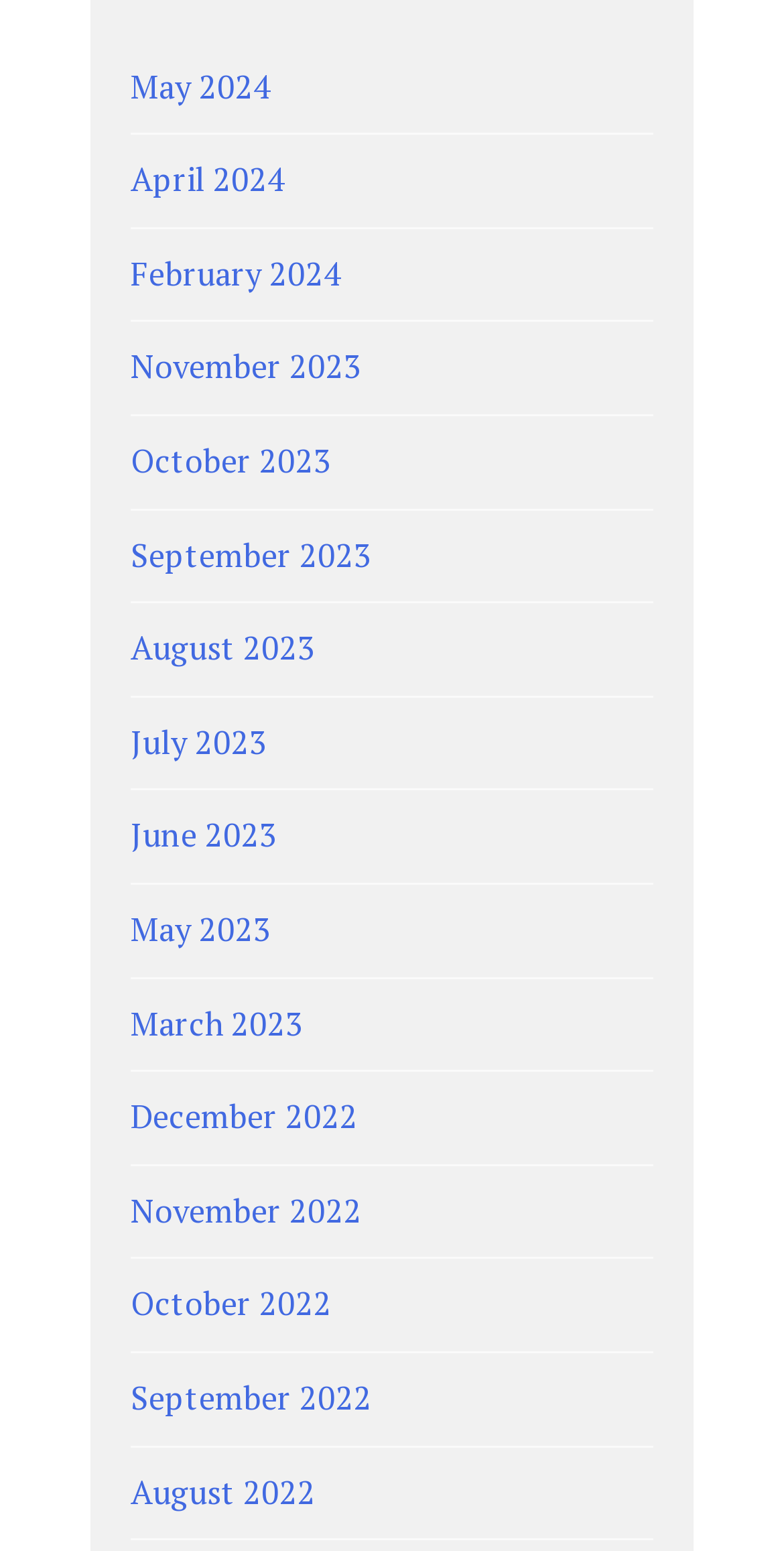Identify the bounding box coordinates for the element you need to click to achieve the following task: "view November 2023". Provide the bounding box coordinates as four float numbers between 0 and 1, in the form [left, top, right, bottom].

[0.167, 0.222, 0.462, 0.251]